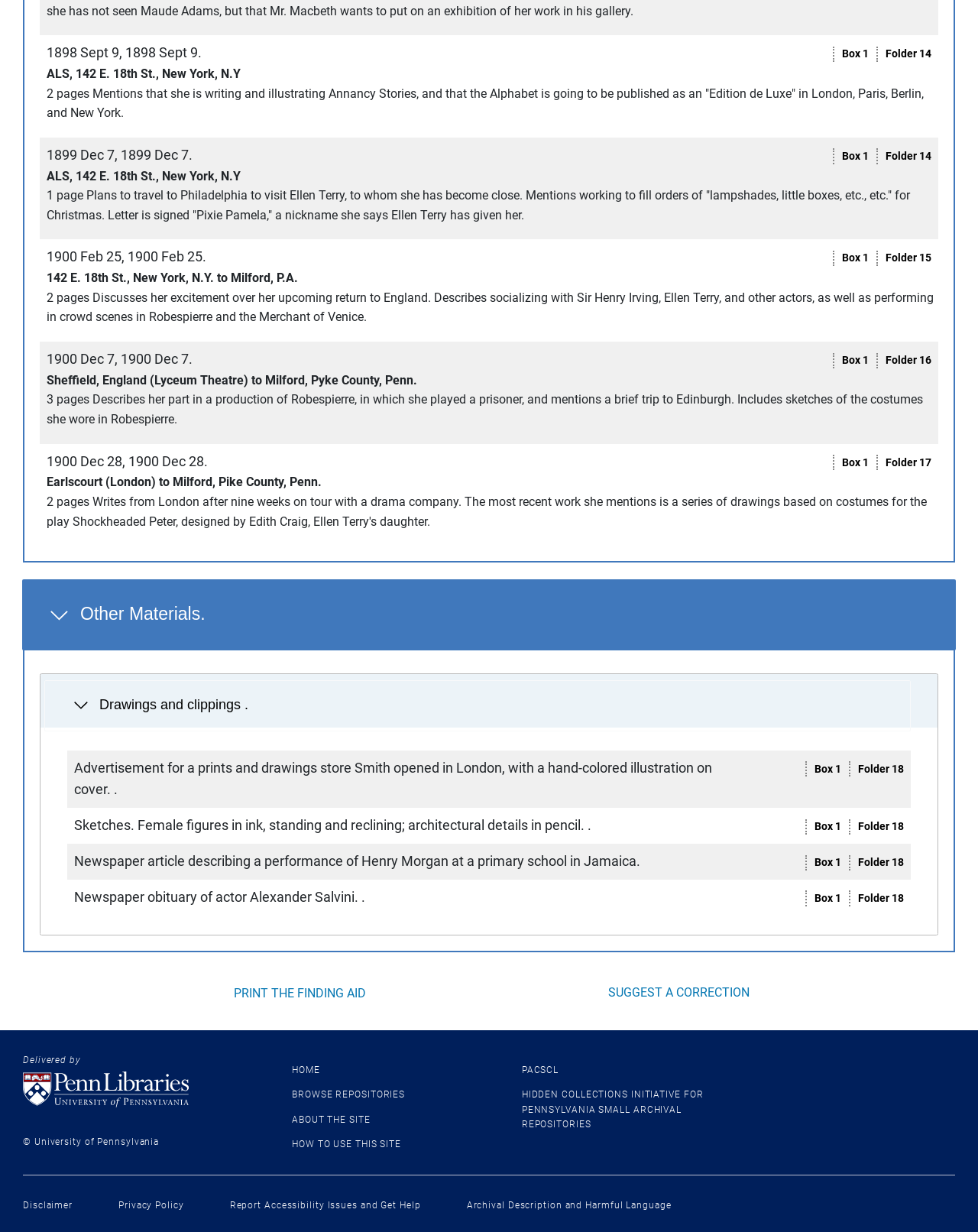How many folders are there in Box 1?
Ensure your answer is thorough and detailed.

I counted the number of 'Folder' labels under 'Box 1' and found 18 instances.